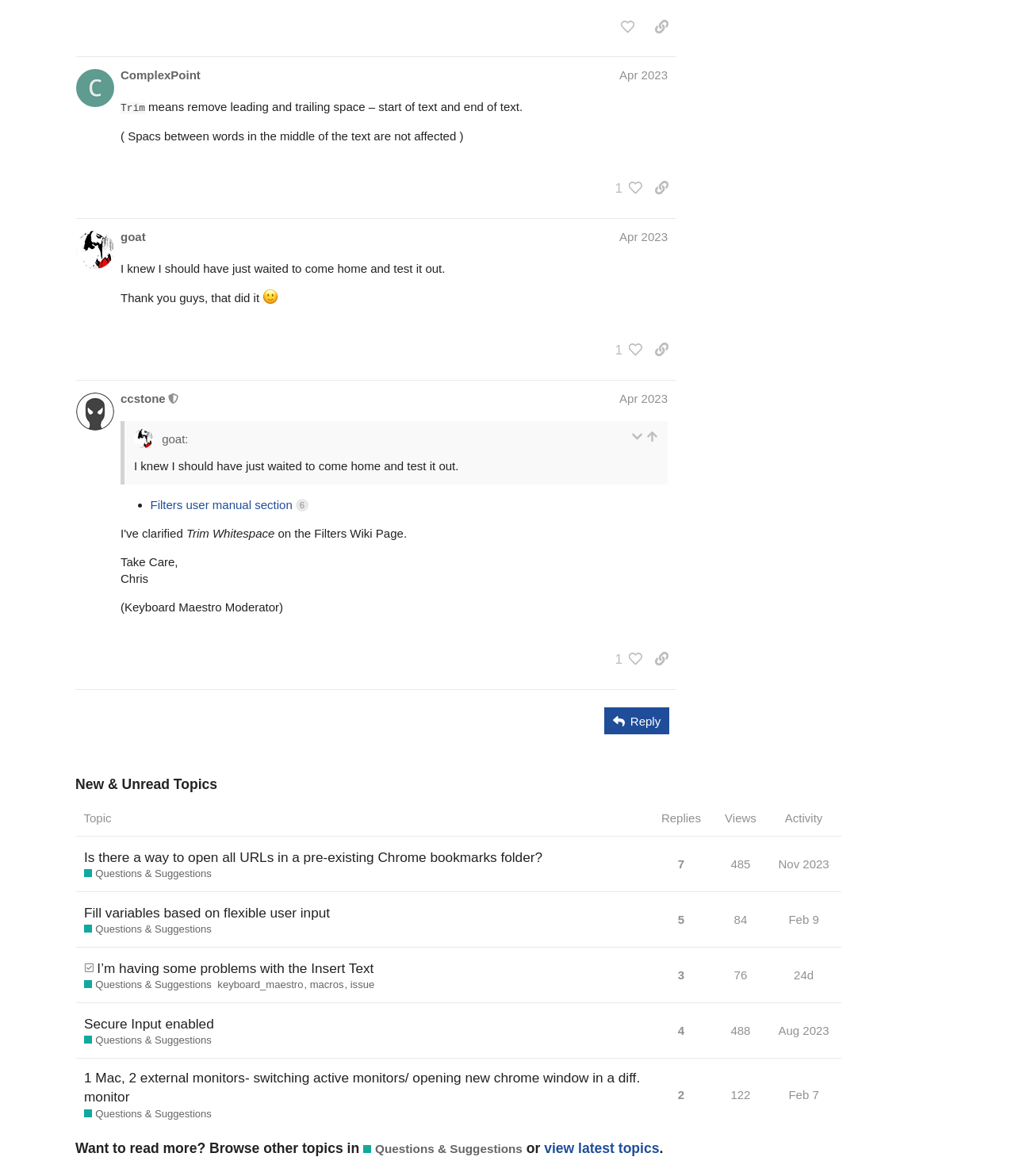Find the bounding box coordinates for the area you need to click to carry out the instruction: "Click the 'HOME' link". The coordinates should be four float numbers between 0 and 1, indicated as [left, top, right, bottom].

None